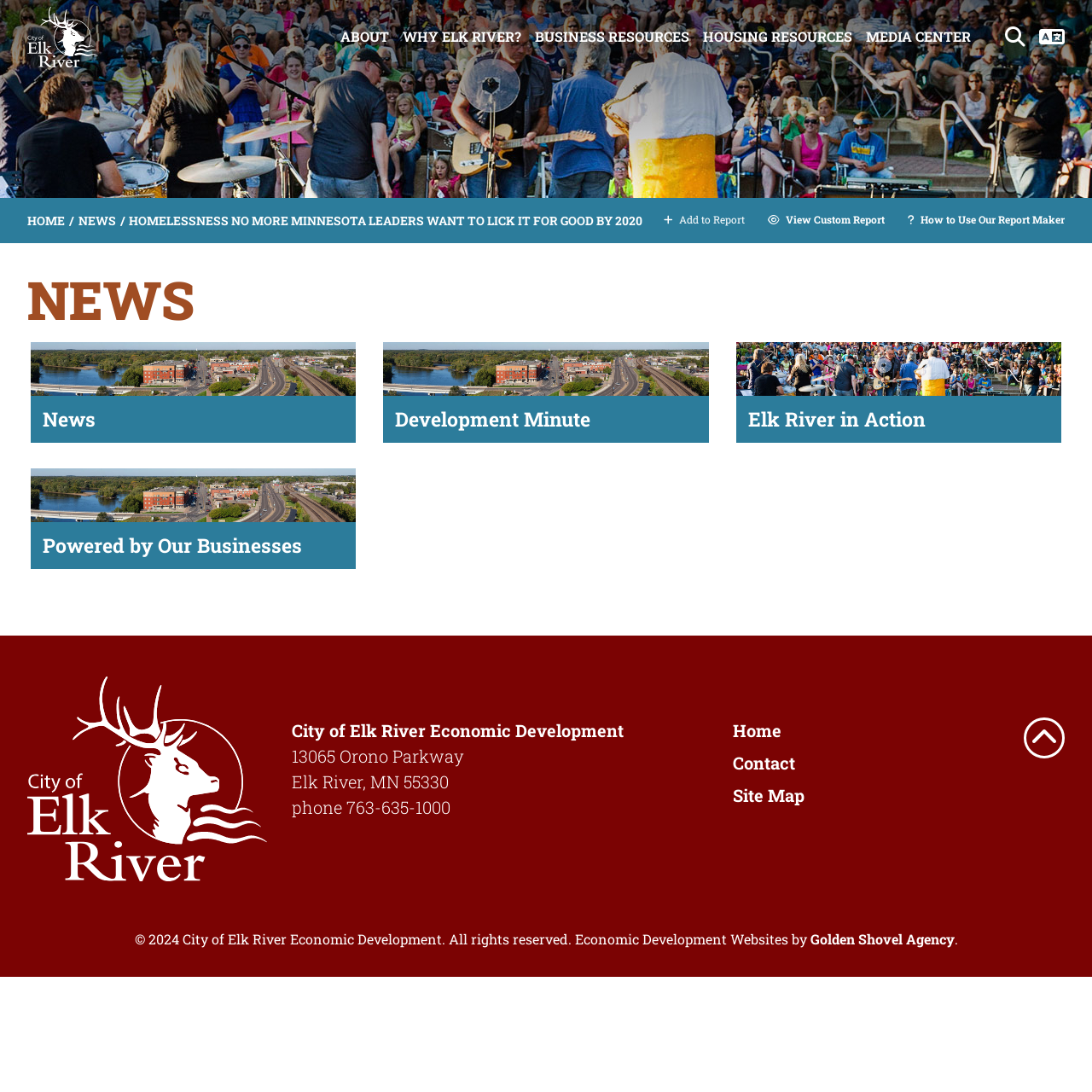What are the main navigation buttons?
Please provide a single word or phrase in response based on the screenshot.

ABOUT, WHY ELK RIVER?, BUSINESS RESOURCES, HOUSING RESOURCES, MEDIA CENTER